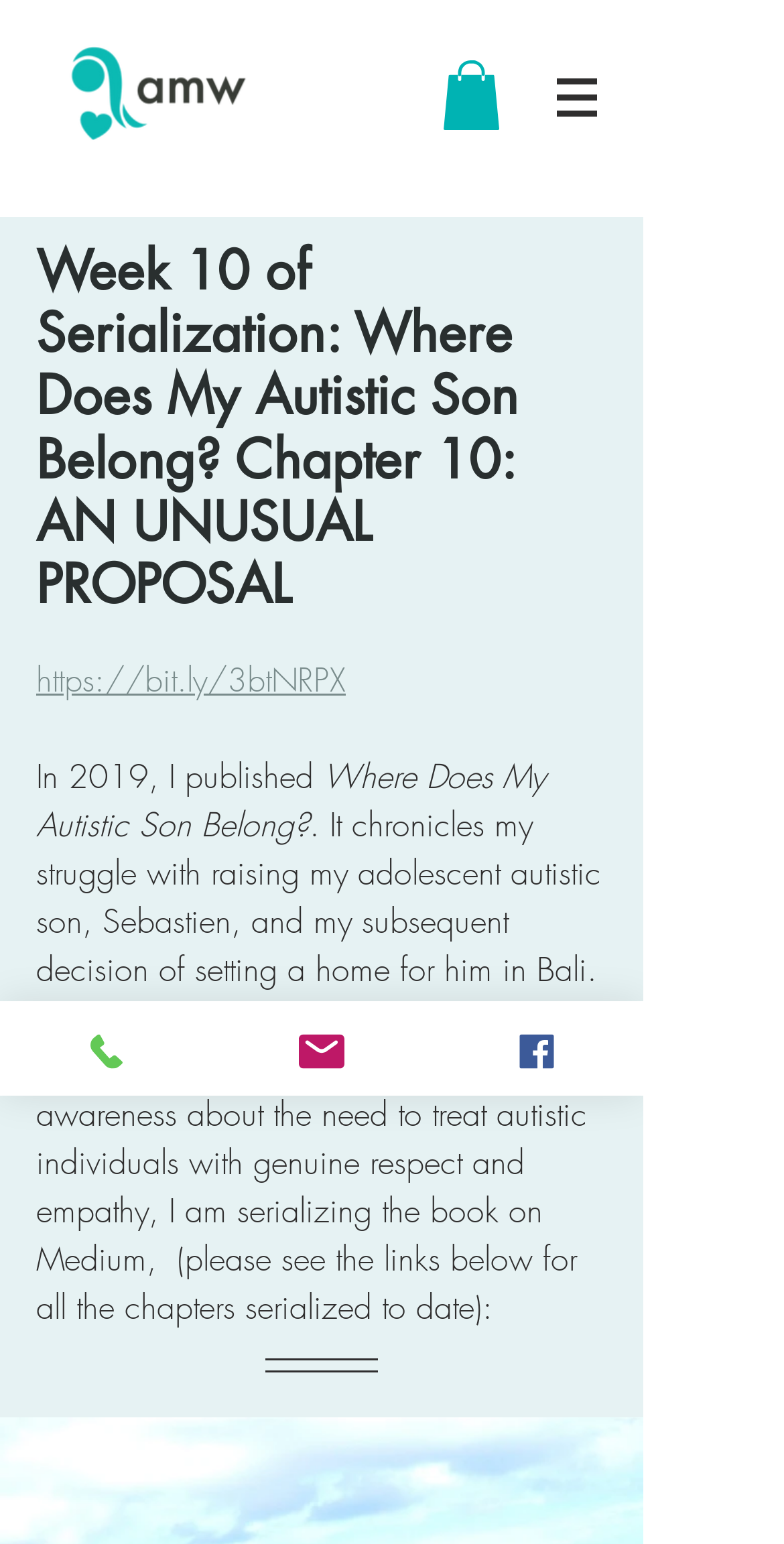What is the name of the initiative mentioned on the webpage?
Please use the image to provide an in-depth answer to the question.

The initiative is mentioned in the text as part of the author's effort to raise awareness about the need to treat autistic individuals with genuine respect and empathy. The text can be found in the StaticText element with the description 'initiative (' and the link element with the description 'A Mother’s Wish'.